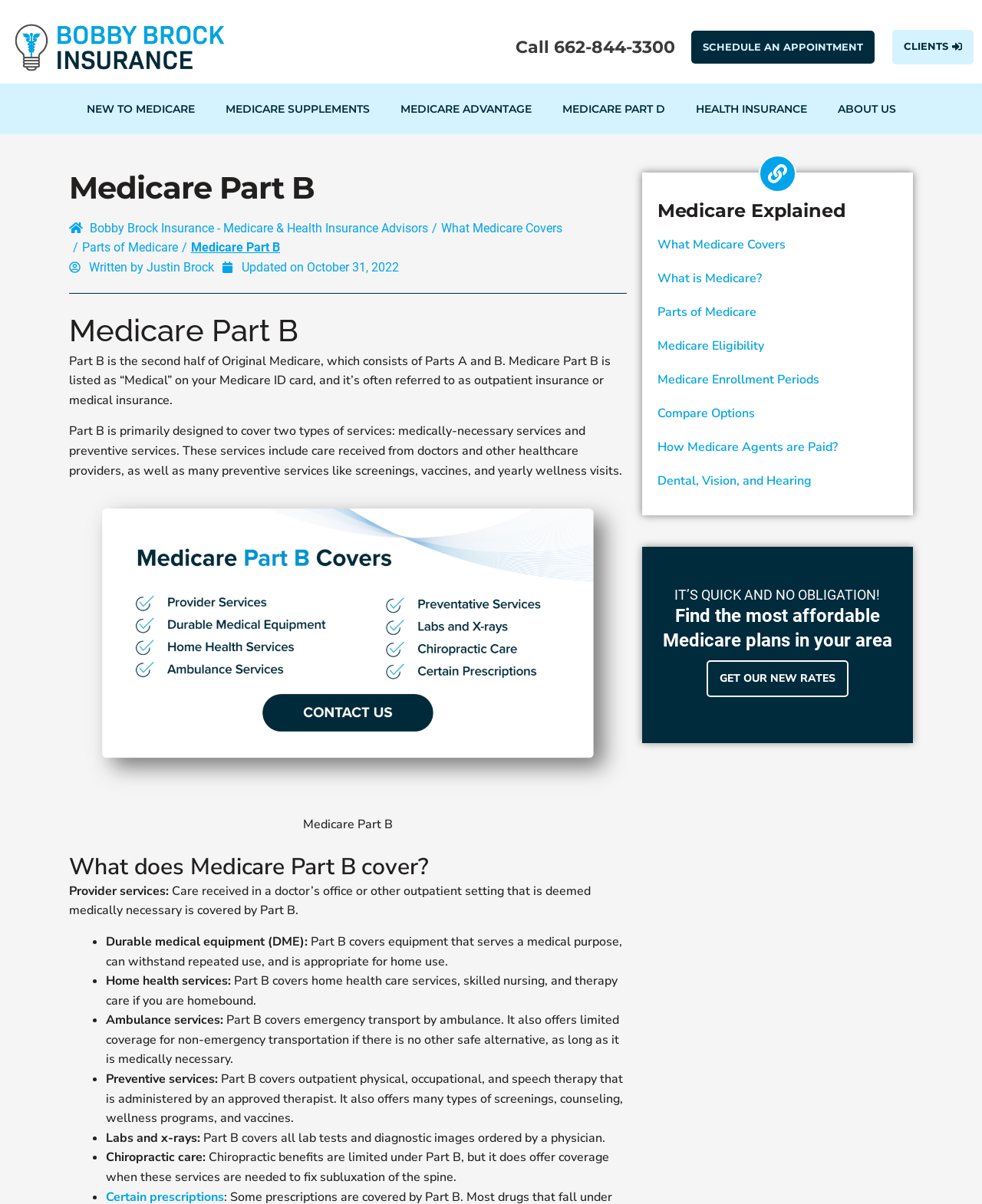Please identify the bounding box coordinates of the element that needs to be clicked to execute the following command: "Click on the 'Share' button". Provide the bounding box using four float numbers between 0 and 1, formatted as [left, top, right, bottom].

None